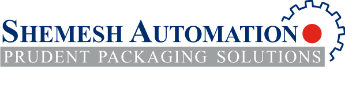Using details from the image, please answer the following question comprehensively:
What is the focus of Shemesh Automation in the packaging industry?

The distinctive red circle and gear symbol in the logo reflect the company's focus on automation and innovation within the packaging industry, which is also evident from the tagline 'PRUDENT PACKAGING SOLUTIONS'.